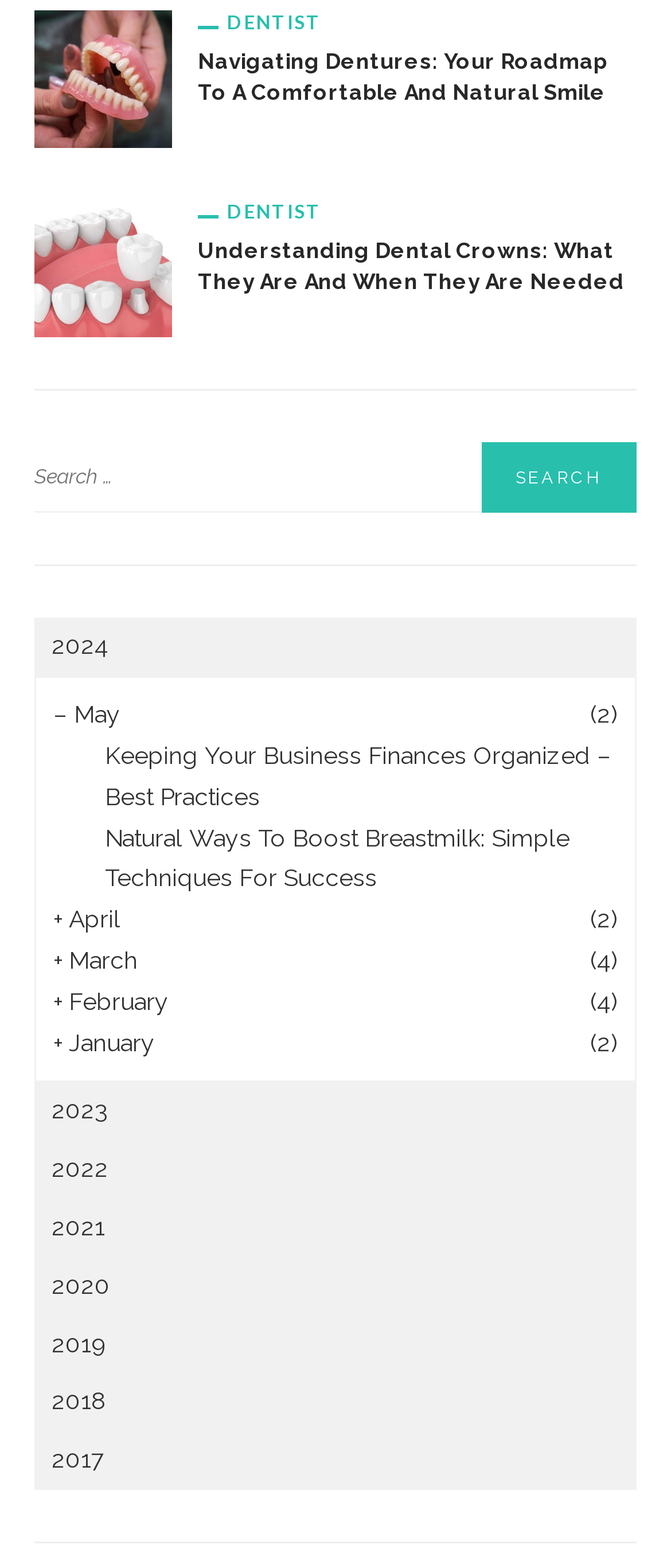How many links are listed under the 2024 archive?
Examine the image and provide an in-depth answer to the question.

Under the 2024 archive, there is only one link listed, which is labeled '2024'.